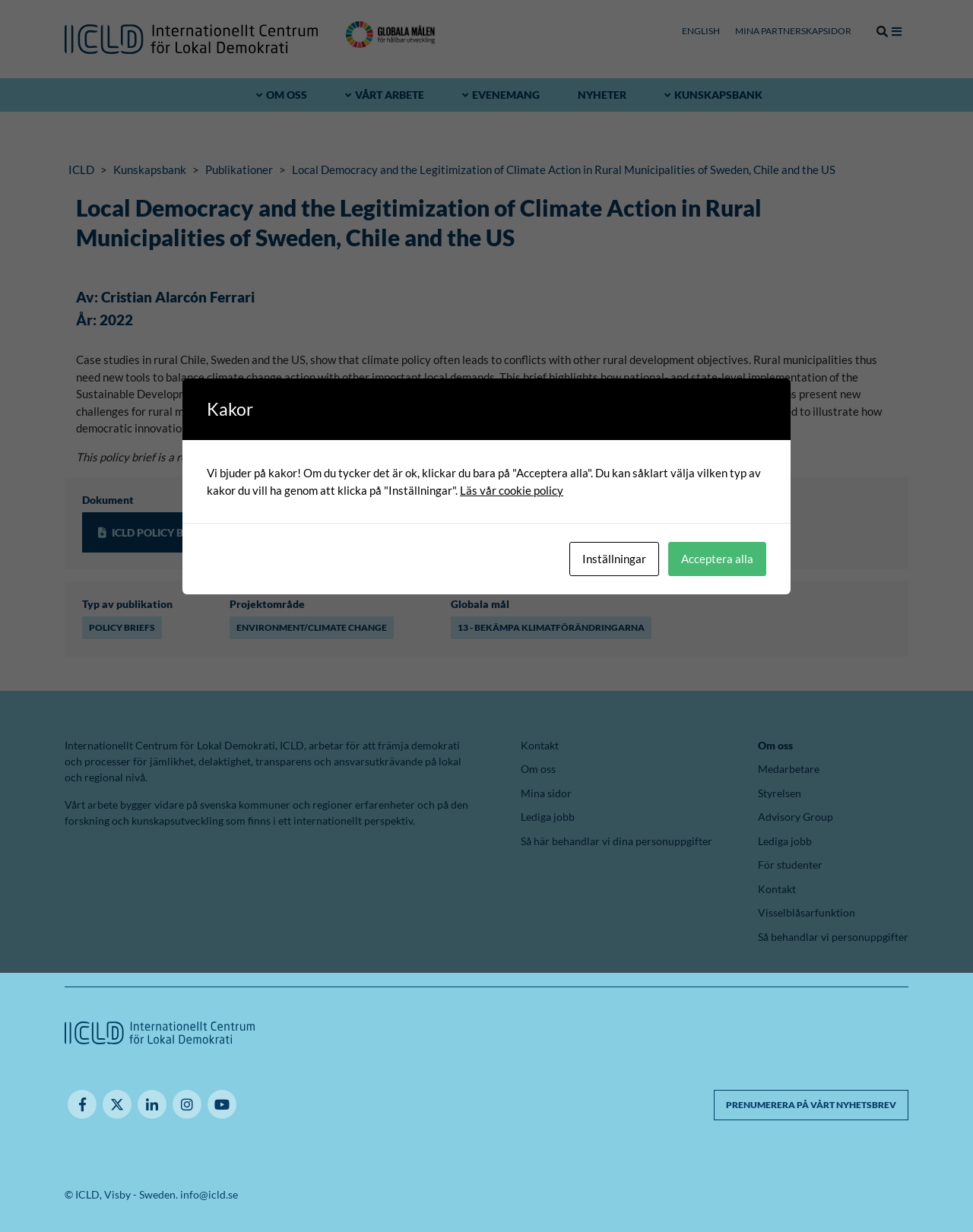Locate the coordinates of the bounding box for the clickable region that fulfills this instruction: "Subscribe to the newsletter".

[0.734, 0.884, 0.934, 0.909]